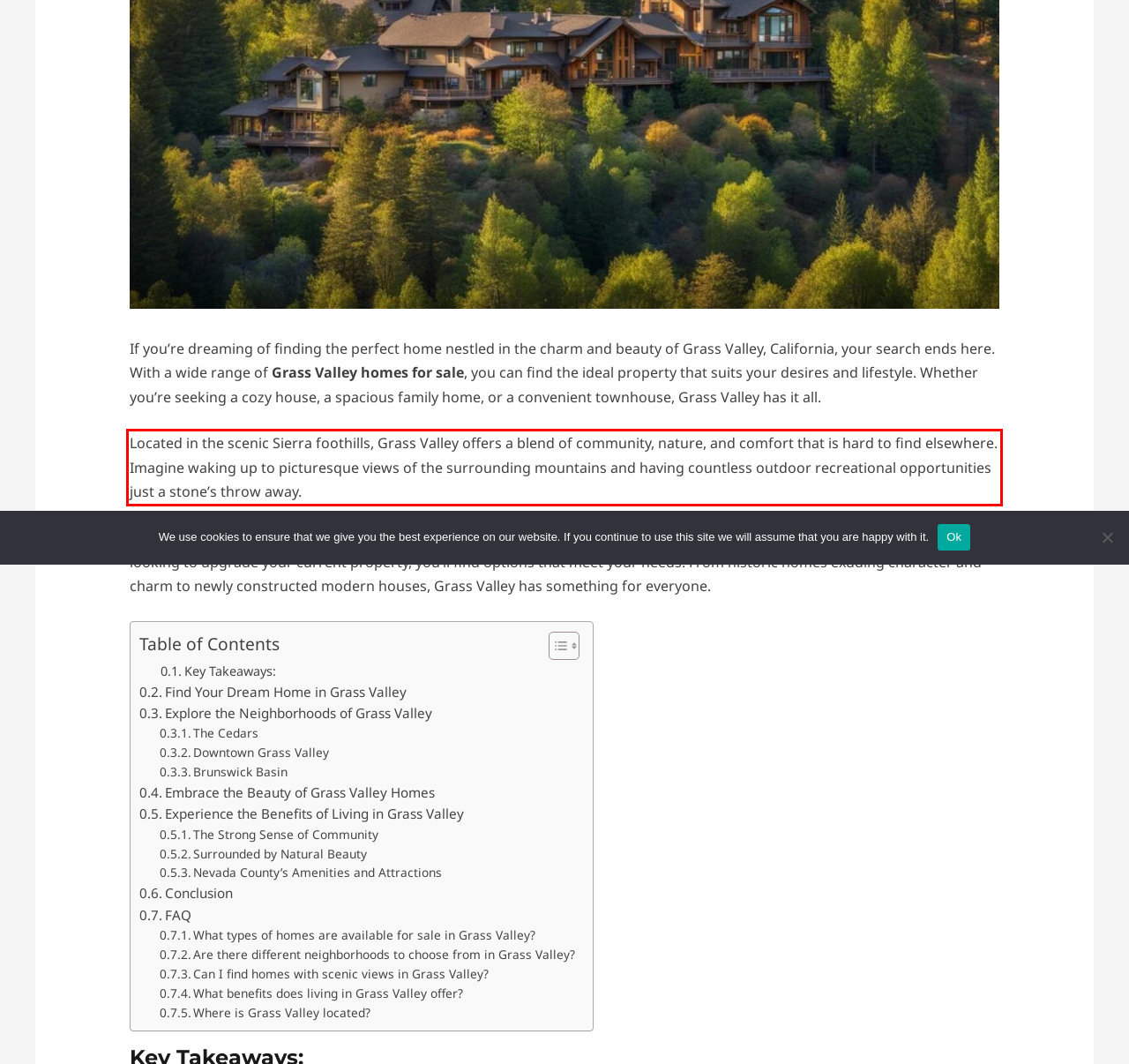Analyze the red bounding box in the provided webpage screenshot and generate the text content contained within.

Located in the scenic Sierra foothills, Grass Valley offers a blend of community, nature, and comfort that is hard to find elsewhere. Imagine waking up to picturesque views of the surrounding mountains and having countless outdoor recreational opportunities just a stone’s throw away.